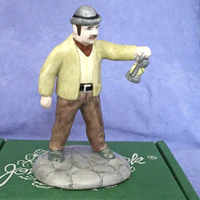Generate a comprehensive caption that describes the image.

The image showcases a charming figurine of a man, likely a character from the beloved Beatrix Potter series, holding a lantern. Dressed in a light yellow jacket, brown trousers, and a gray hat, he stands on a circular, stone-textured base. This collectible piece is titled "Beswick Farmer Potatoes figurine Beswick Beatrix Potter Figurine" and is available for sale at a price of ¥324. It exemplifies the intricate craftsmanship associated with Beswick figurines and appeals to collectors and fans of Beatrix Potter's enchanting stories. The background features a soft purple hue that complements the figurine, enhancing its visual appeal.